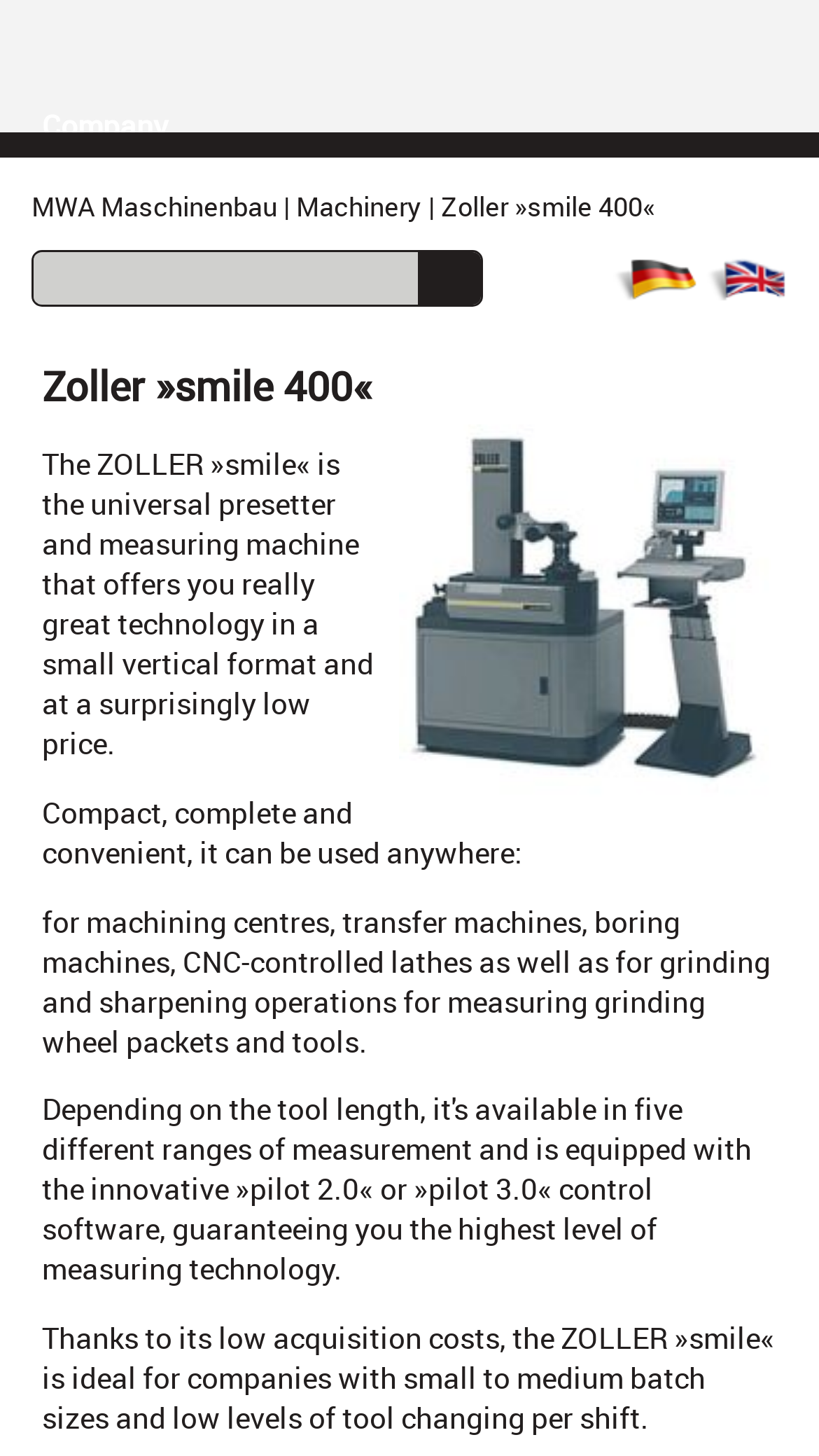Illustrate the webpage's structure and main components comprehensively.

The webpage is about the "Zoller »smile 400«" product from MWA Maschinenbau. At the top, there is a logo and a link to "MWA - Maschinenbau" on the left, and a navigation menu with links to "Company", "Product examples", "Pipeline services", and more on the left side of the page. 

Below the navigation menu, there is a breadcrumb navigation with links to "MWA Maschinenbau", "Machinery", and "Zoller »smile 400«". 

On the right side of the page, there is a search box with a "Search" button and links to switch the language to "German" or "English". 

The main content of the page is about the "Zoller »smile 400«" product, with a heading and a figure that contains an image of the product. There are three paragraphs of text that describe the product's features and benefits, including its compact size, low cost, and versatility in various machining applications.